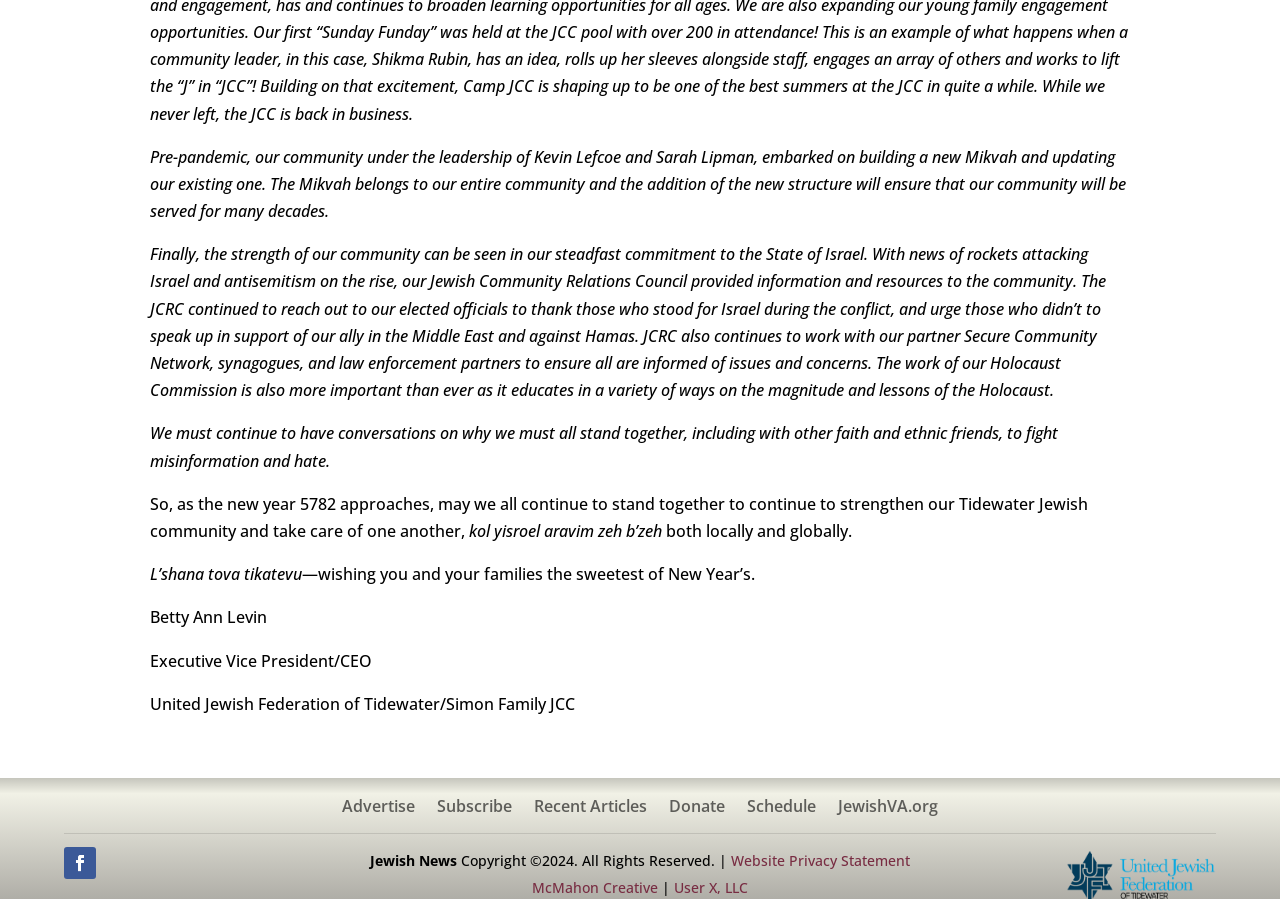Please identify the bounding box coordinates of the area I need to click to accomplish the following instruction: "Click on Advertise".

[0.267, 0.888, 0.324, 0.913]